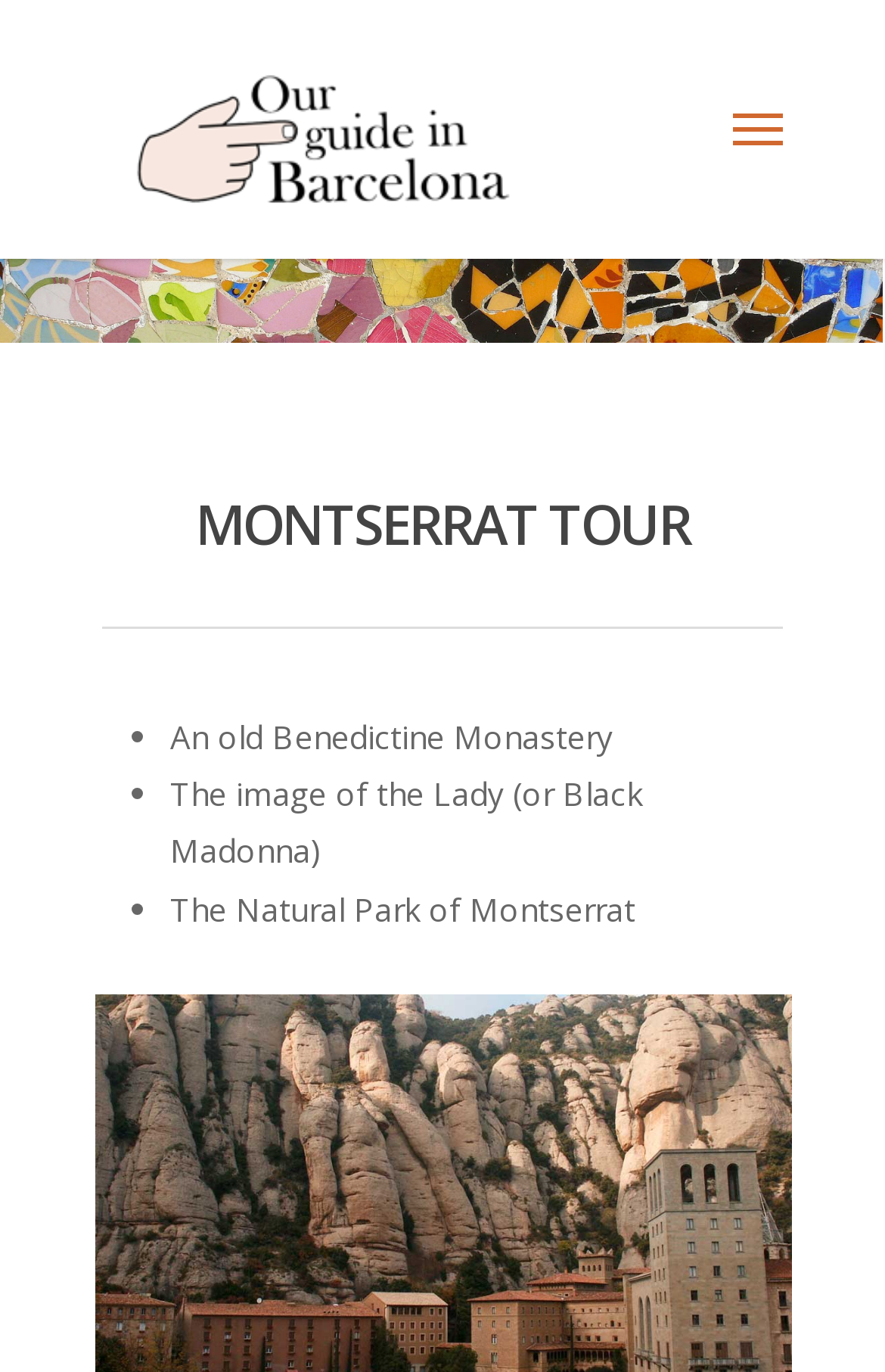What is the image mentioned in the tour?
Answer the question with a single word or phrase by looking at the picture.

The Lady (or Black Madonna)